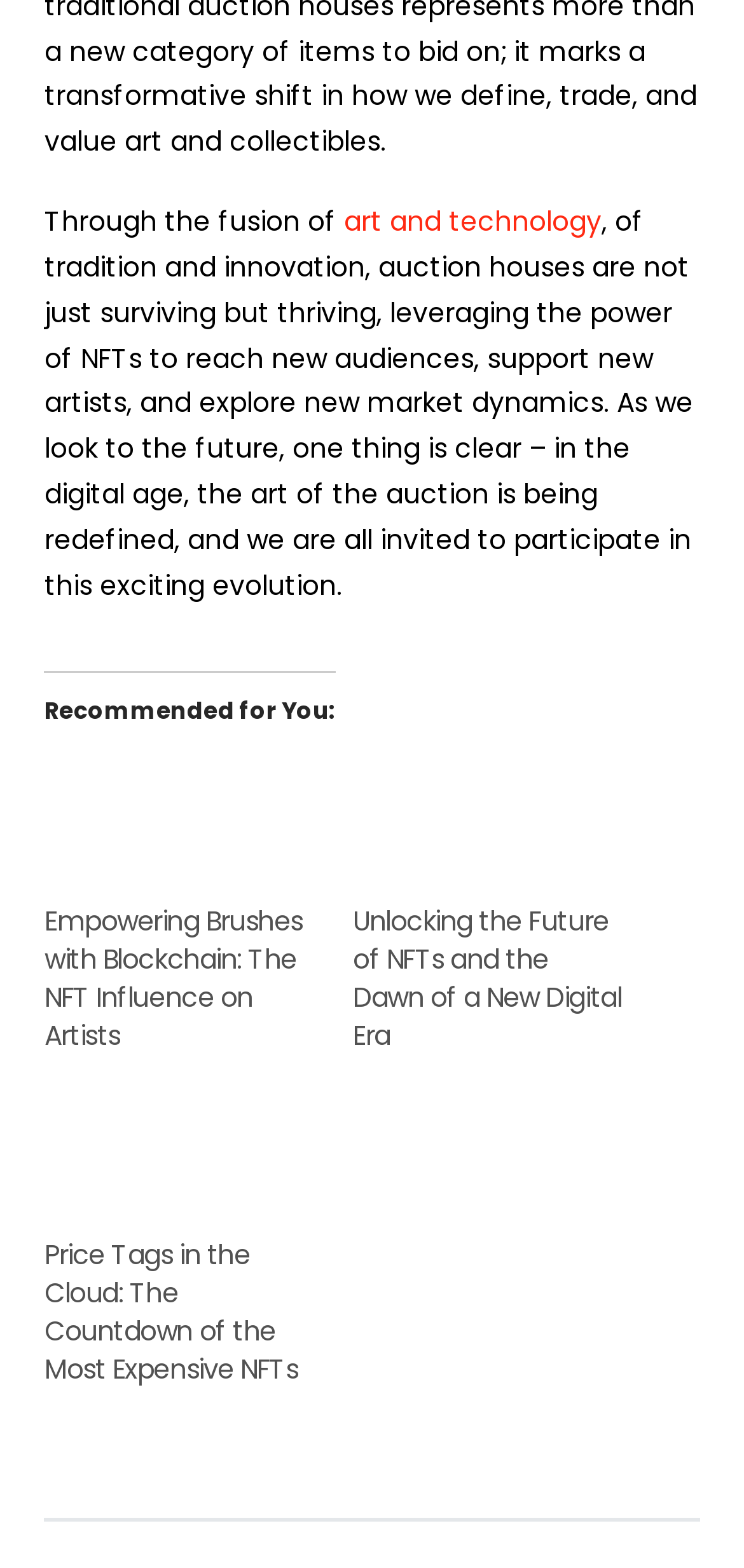What is the theme of the third recommended article?
Please answer the question with a detailed response using the information from the screenshot.

The third recommended article is titled 'Price Tags in the Cloud: The Countdown of the Most Expensive NFTs', which suggests that the theme of the article is about the most expensive NFTs.